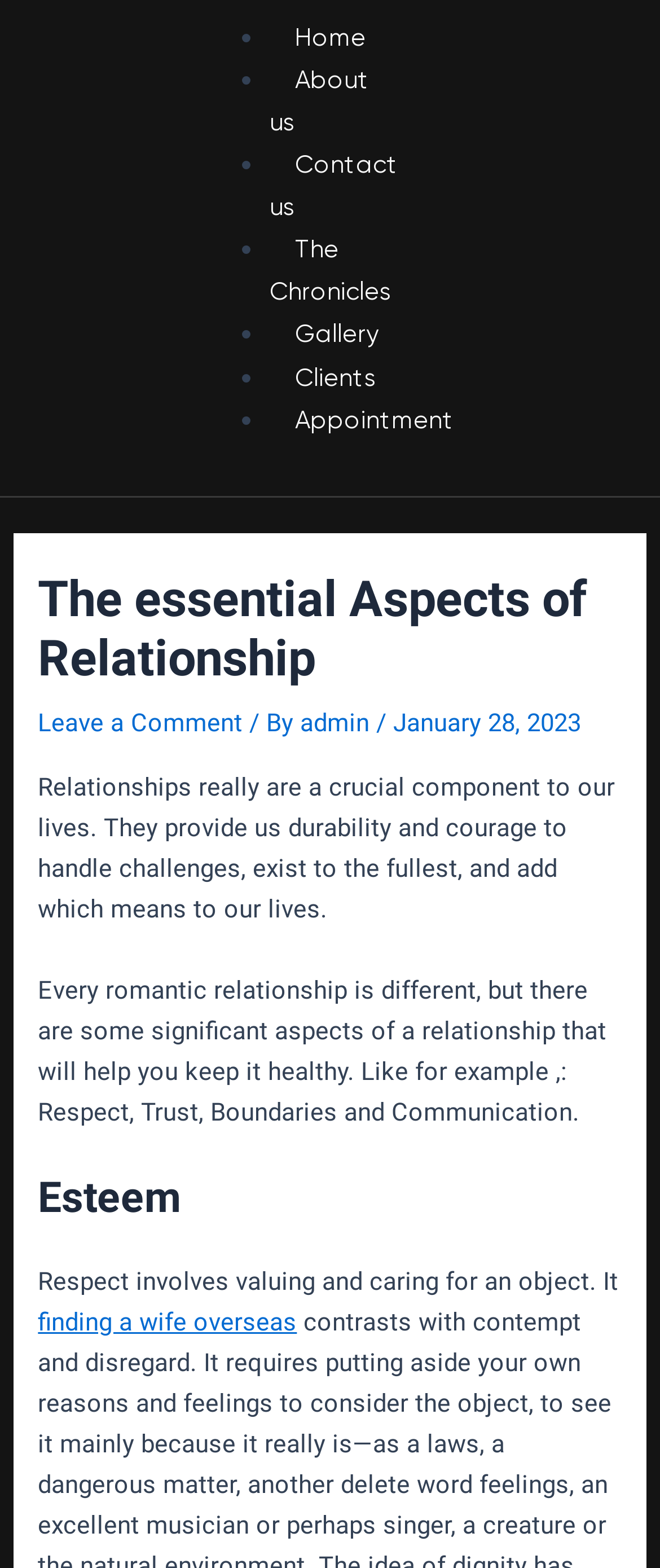Find the bounding box coordinates for the area you need to click to carry out the instruction: "Download full text". The coordinates should be four float numbers between 0 and 1, indicated as [left, top, right, bottom].

None